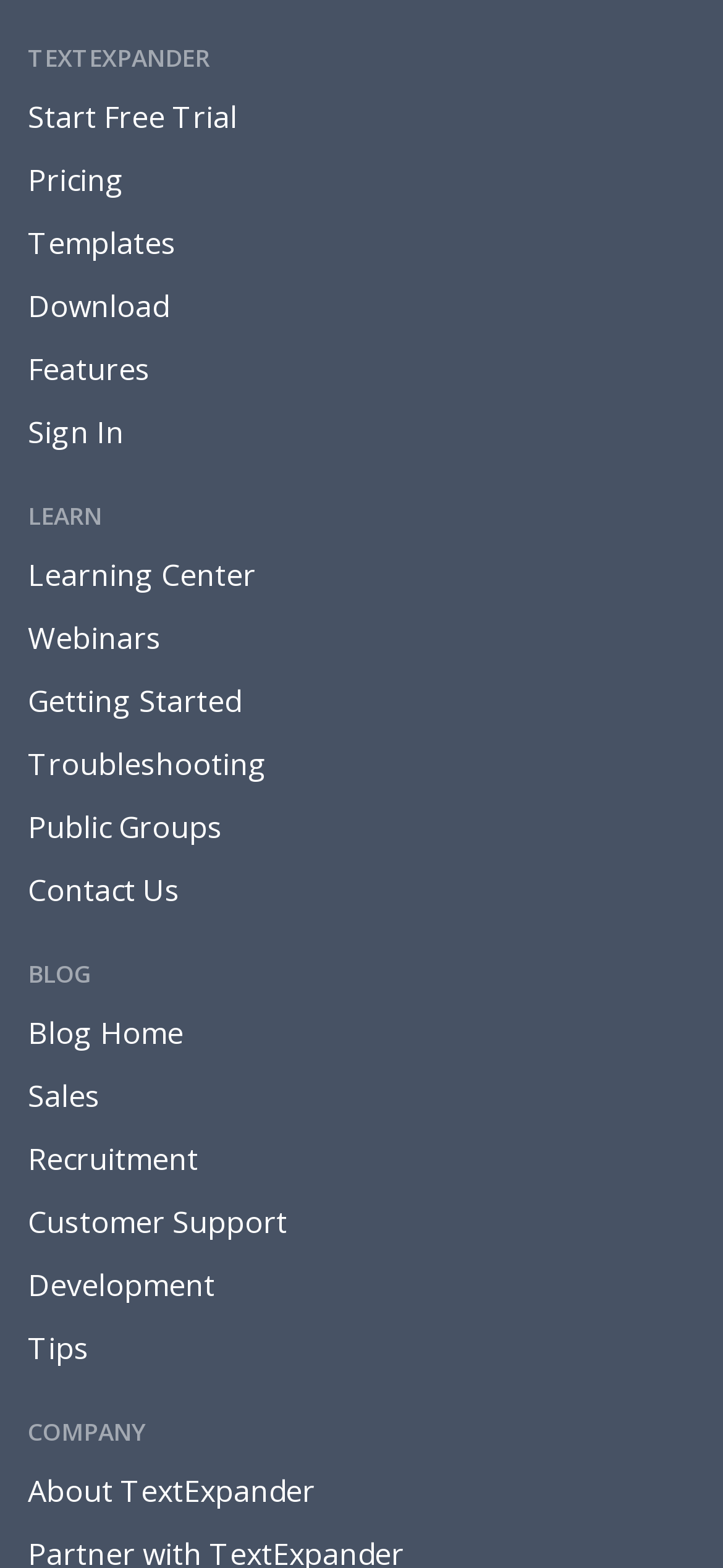Please identify the coordinates of the bounding box for the clickable region that will accomplish this instruction: "Sign in to your account".

[0.038, 0.262, 0.172, 0.288]